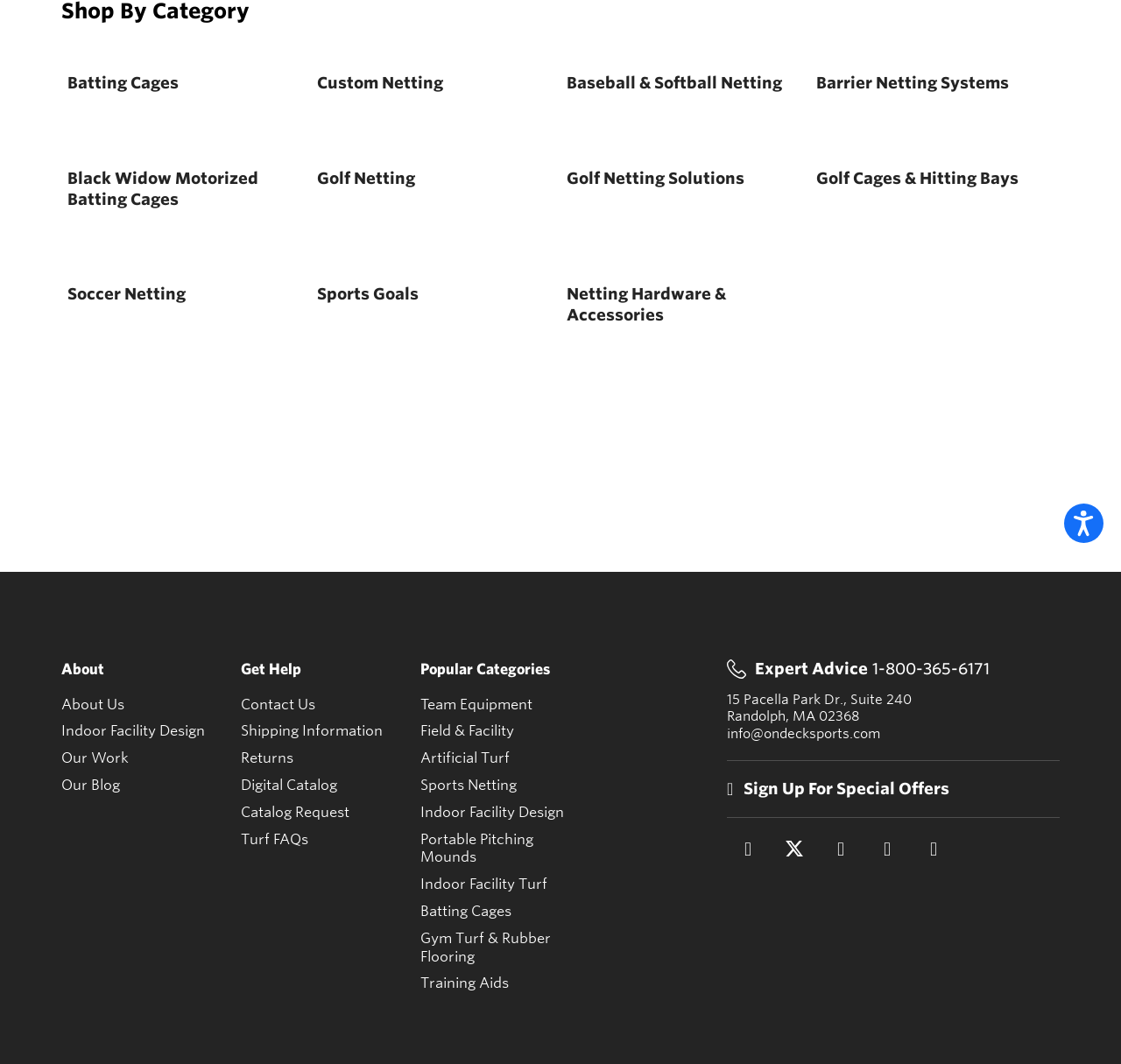Predict the bounding box coordinates of the UI element that matches this description: "Batting Cages". The coordinates should be in the format [left, top, right, bottom] with each value between 0 and 1.

[0.06, 0.069, 0.159, 0.086]